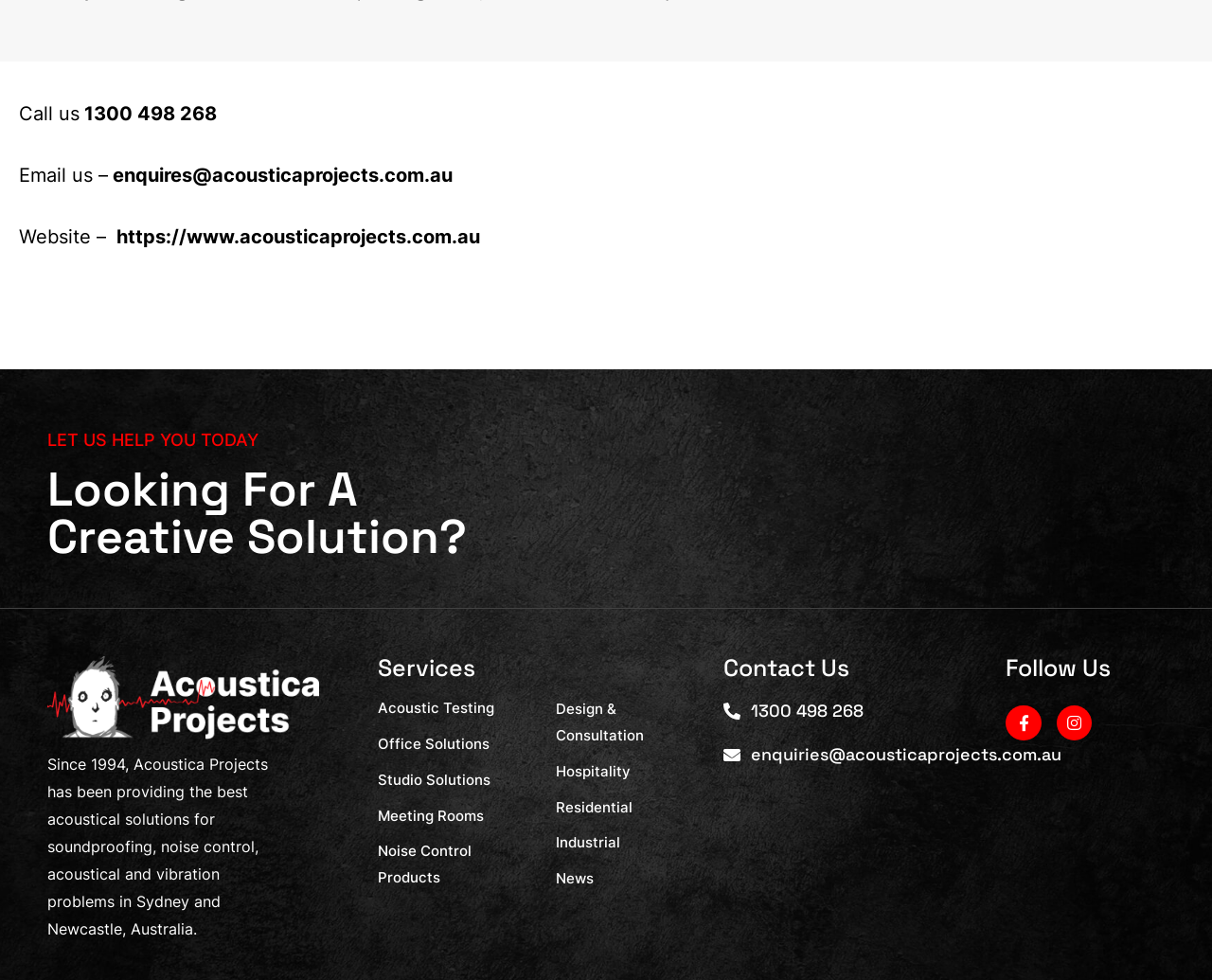Please specify the bounding box coordinates for the clickable region that will help you carry out the instruction: "Follow on Facebook".

[0.83, 0.72, 0.859, 0.756]